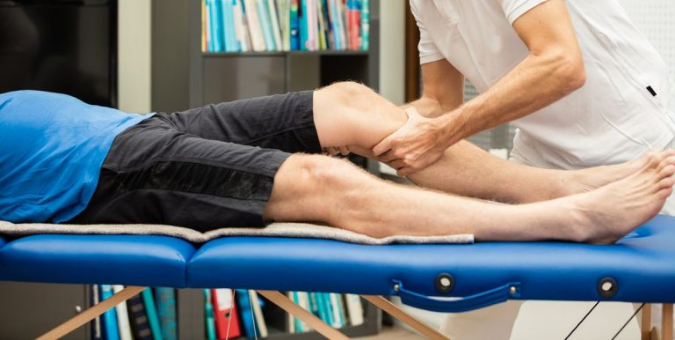What is the therapist wearing?
Based on the image, please offer an in-depth response to the question.

The therapist is wearing a short-sleeved white shirt, which is mentioned in the caption as part of the therapist's attire.